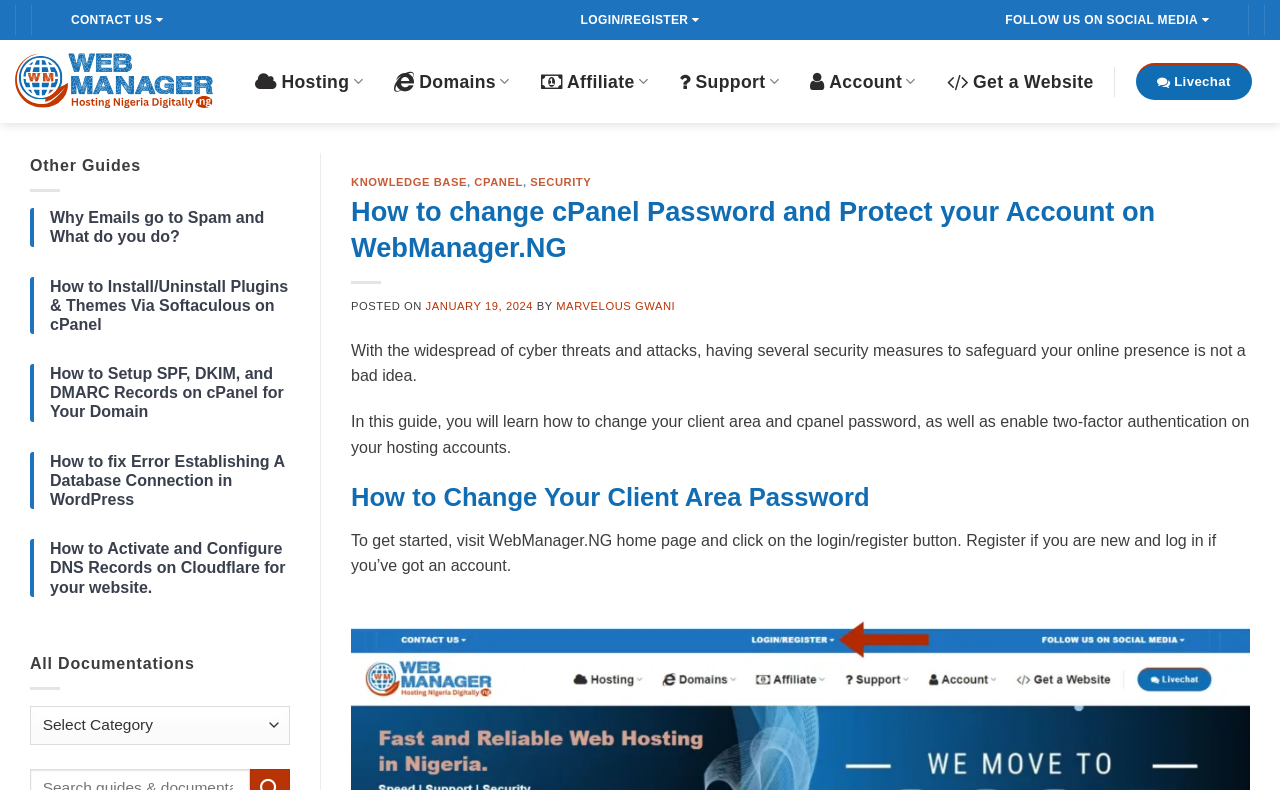Provide the bounding box coordinates of the UI element that matches the description: "Get a Website".

[0.74, 0.078, 0.854, 0.128]